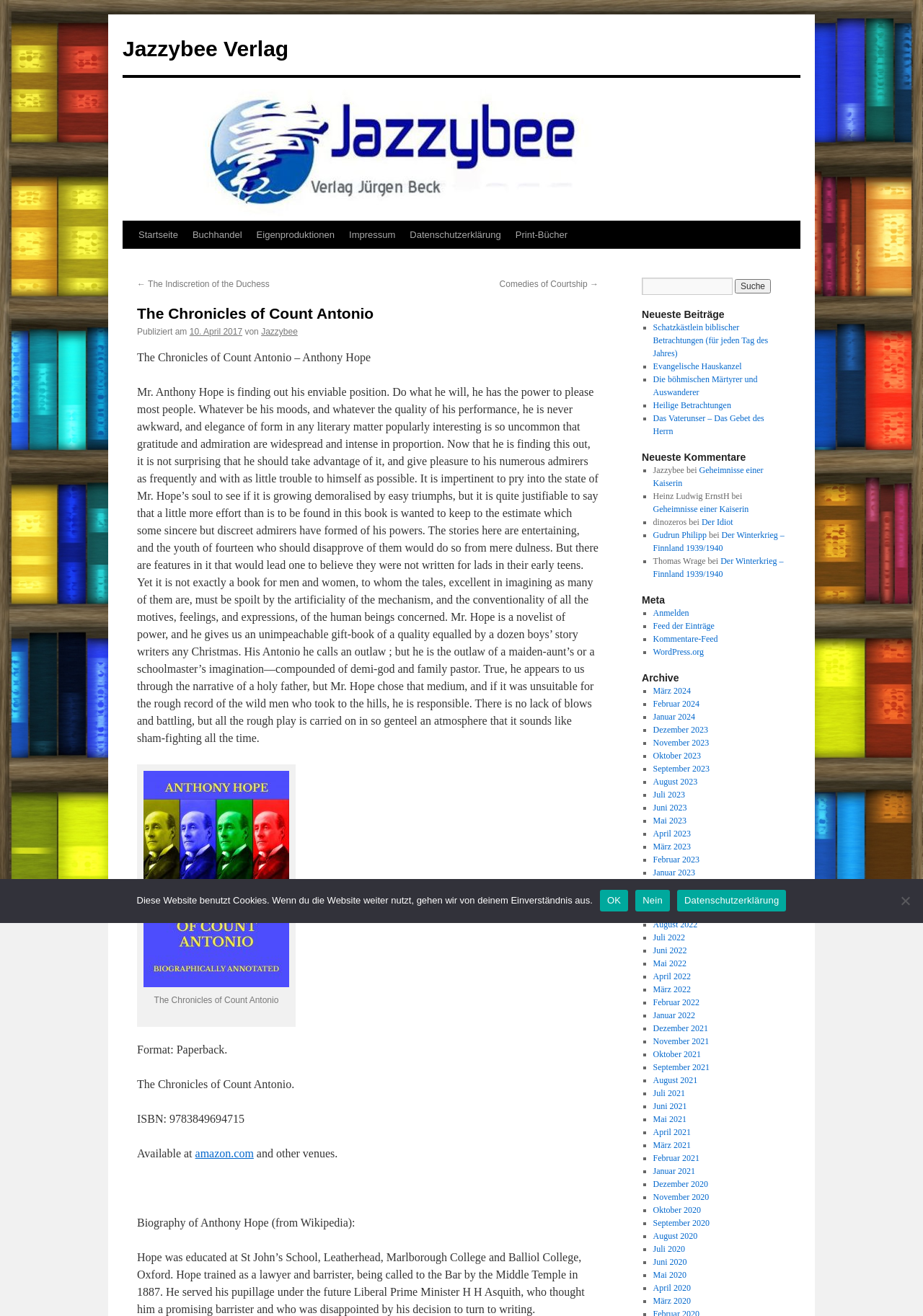What is the title of the book?
Look at the image and respond with a single word or a short phrase.

The Chronicles of Count Antonio